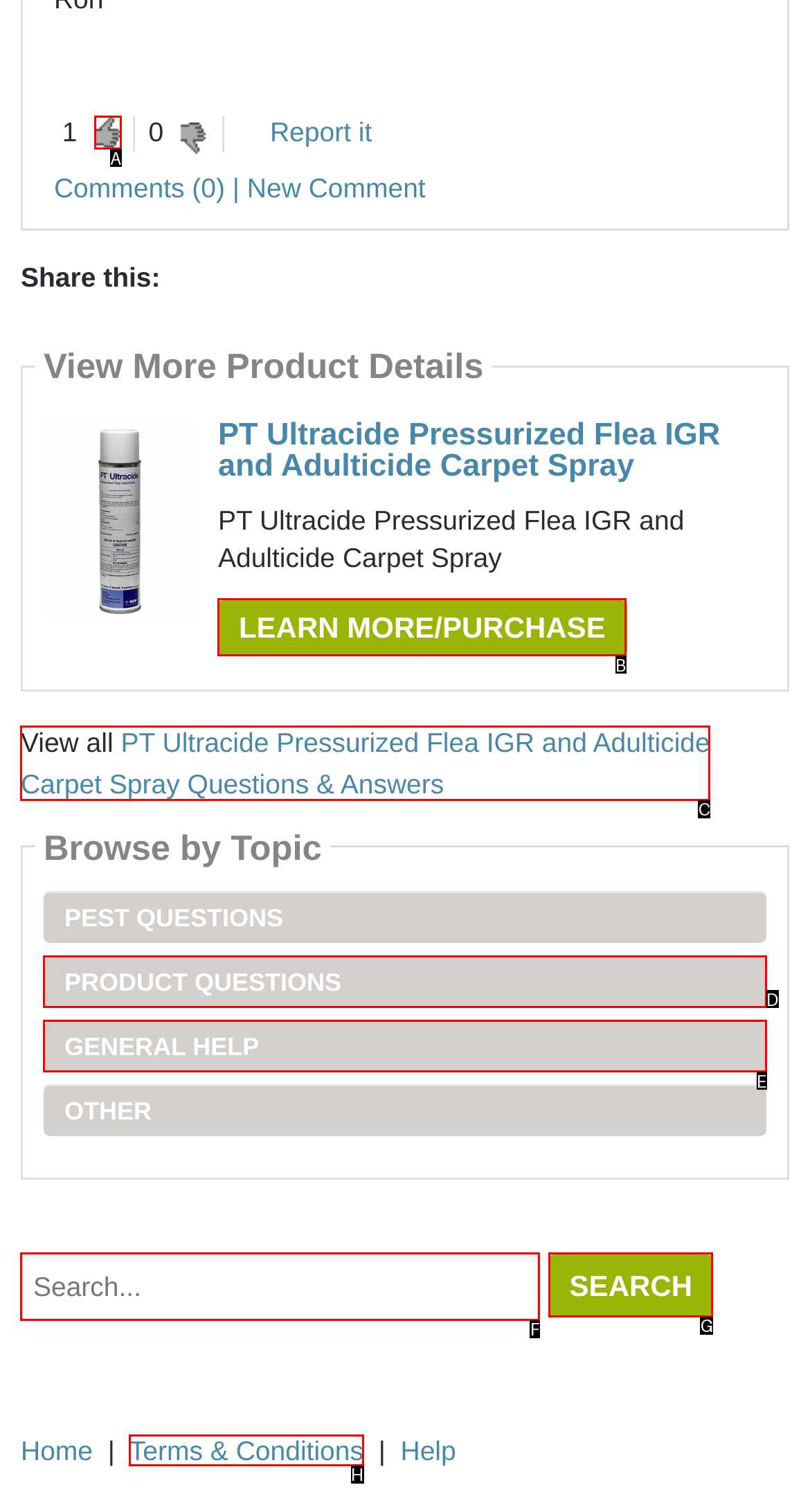Choose the letter of the option you need to click to Learn more about PT Ultracide Pressurized Flea IGR and Adulticide Carpet Spray. Answer with the letter only.

B